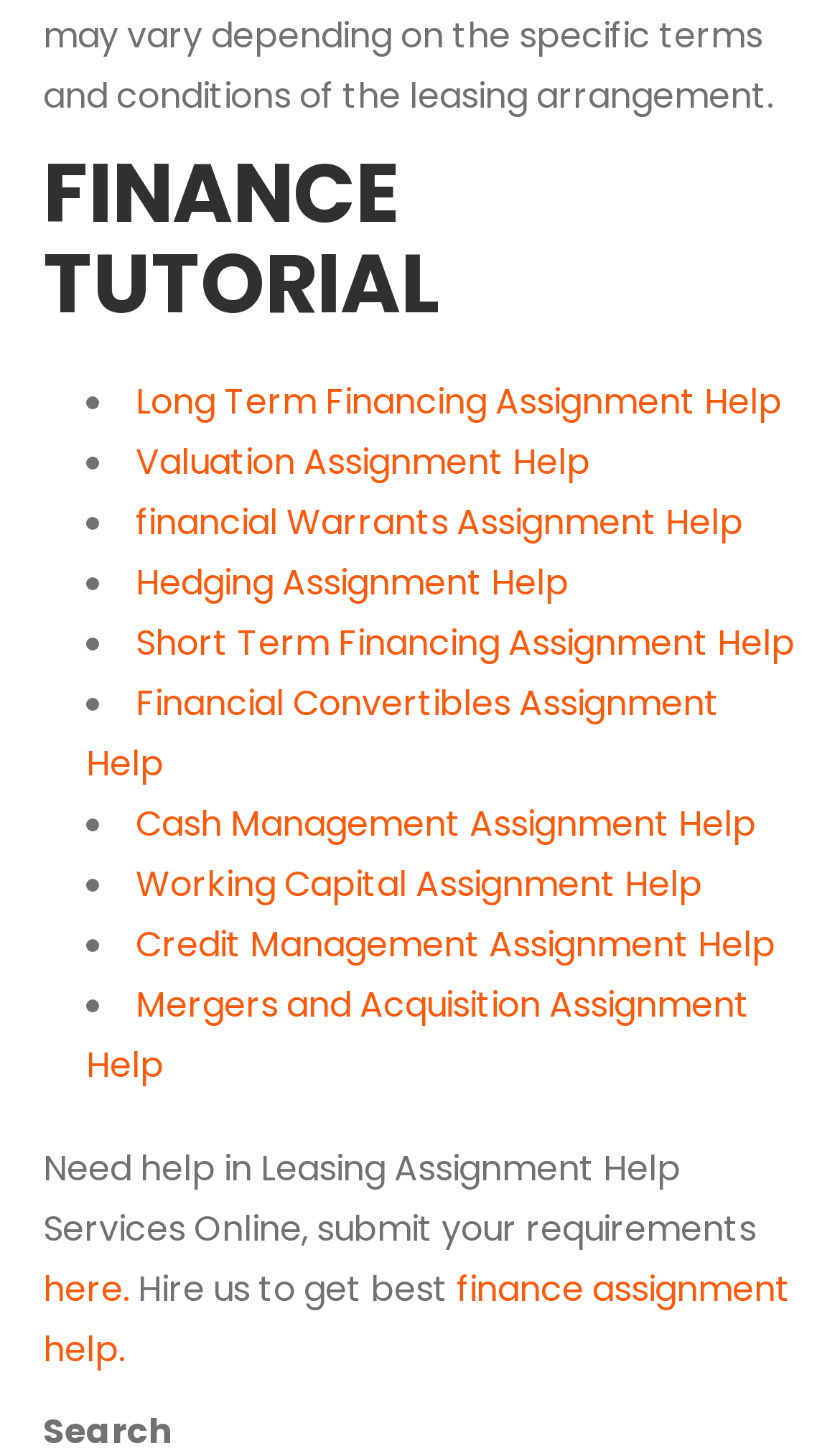What is the benefit of hiring this service for finance assignment help?
Please answer the question with a detailed response using the information from the screenshot.

The webpage claims that by hiring their service, I can get the best finance assignment help, as stated in the static text 'Hire us to get best finance assignment help'.